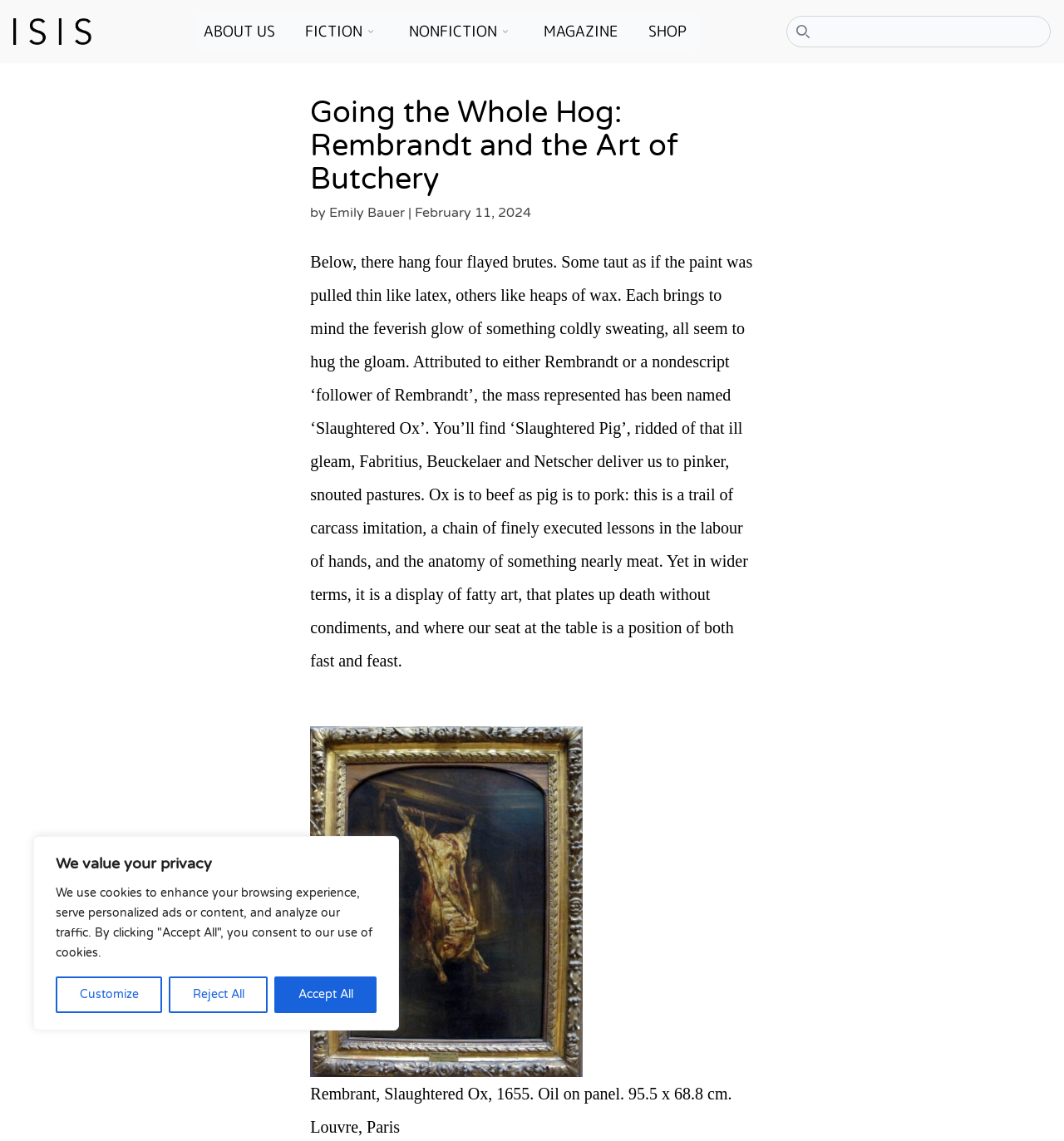Identify the bounding box coordinates of the HTML element based on this description: "ABOUT US".

[0.182, 0.012, 0.271, 0.044]